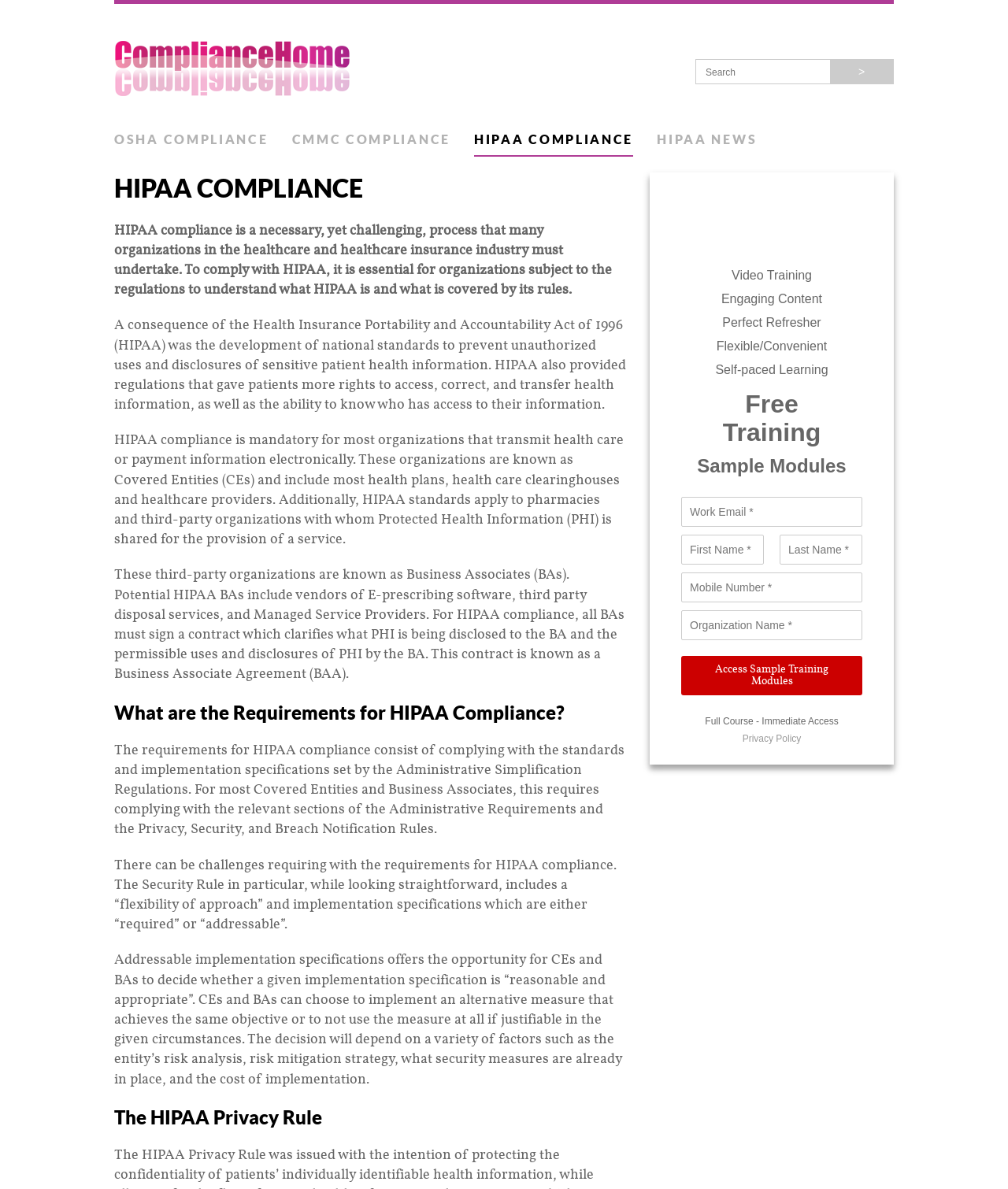Given the webpage screenshot and the description, determine the bounding box coordinates (top-left x, top-left y, bottom-right x, bottom-right y) that define the location of the UI element matching this description: parent_node: OSHA COMPLIANCE title="Compliance Home"

[0.113, 0.003, 0.887, 0.104]